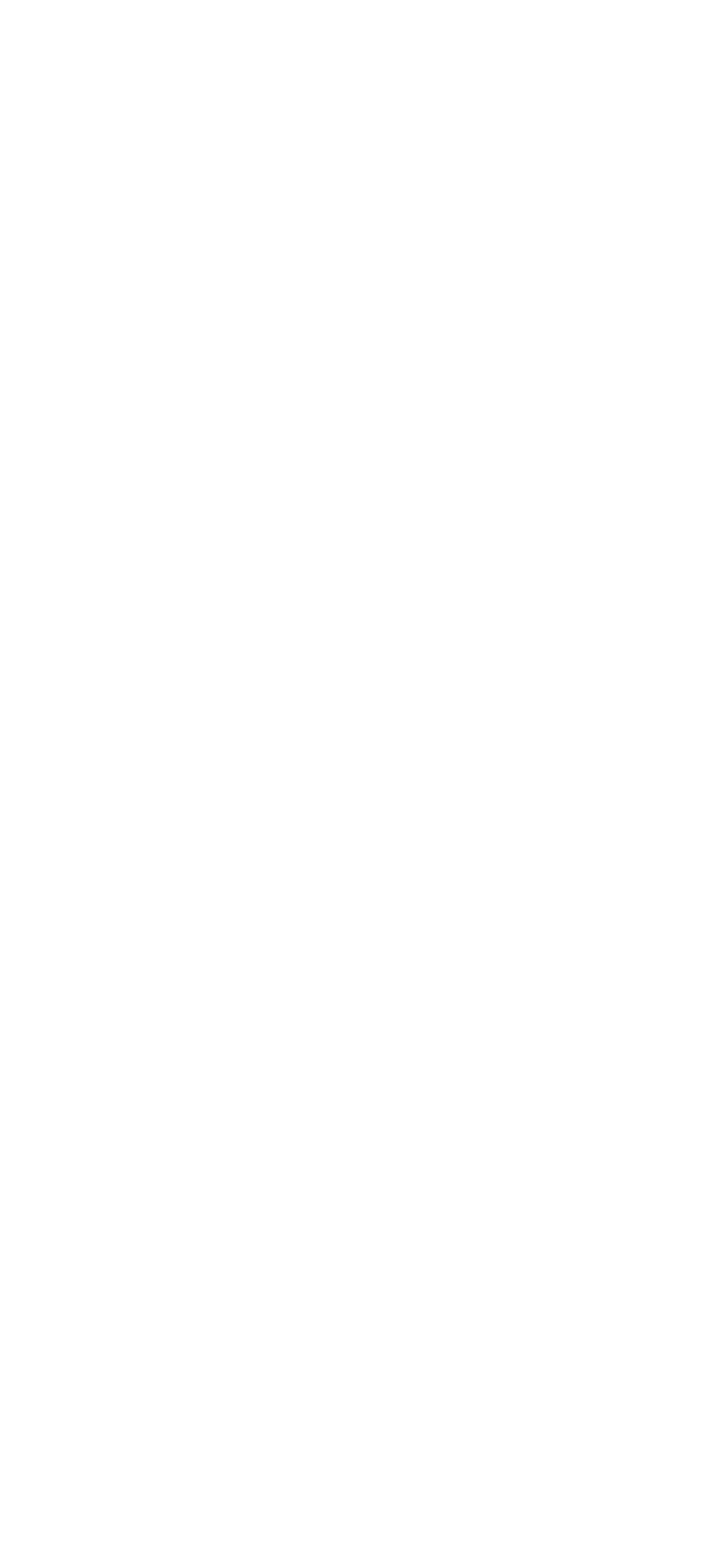Please determine the bounding box coordinates of the section I need to click to accomplish this instruction: "View our story".

[0.131, 0.337, 0.869, 0.366]